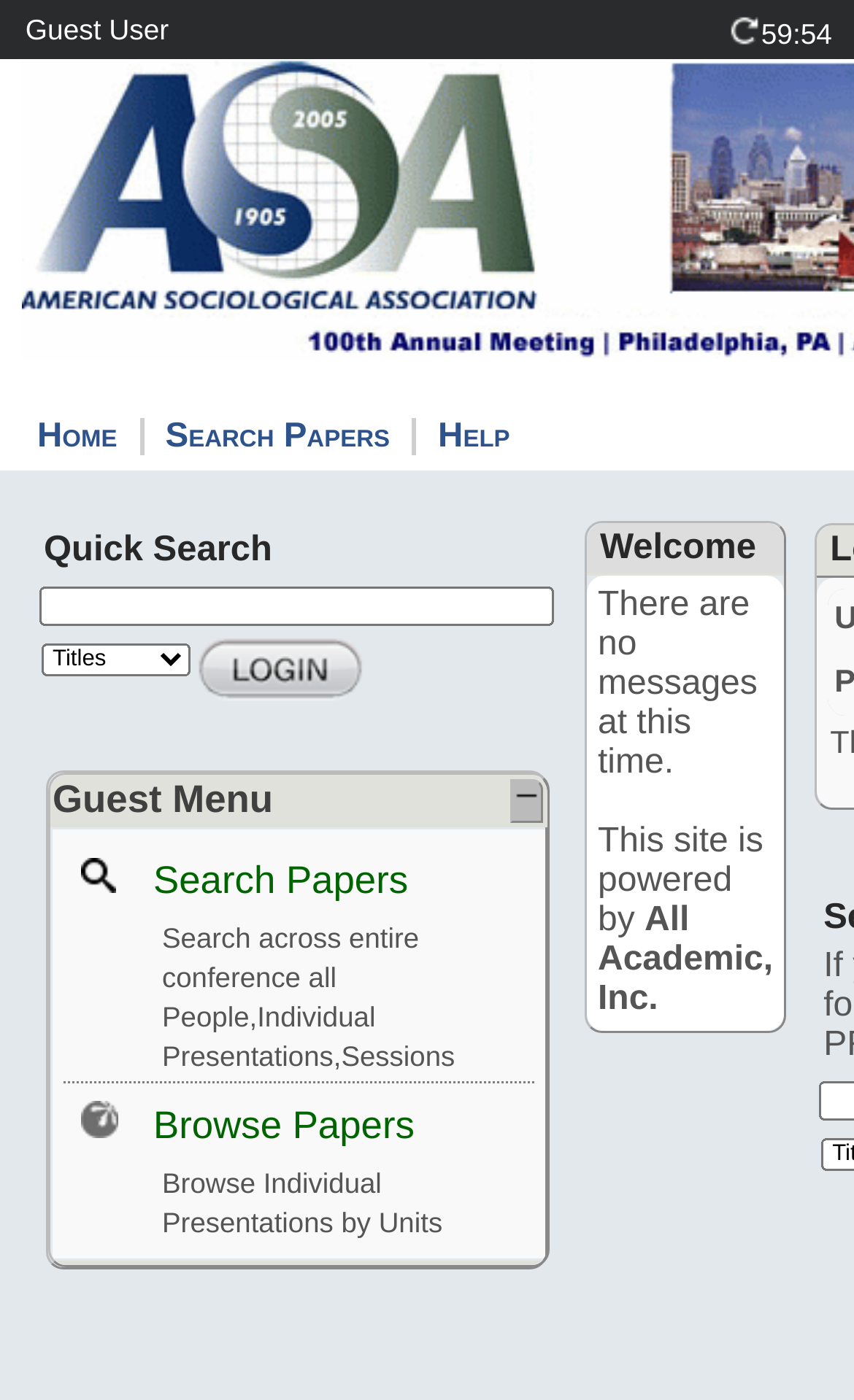Elaborate on the webpage's design and content in a detailed caption.

The webpage is titled "American Sociological Association 2004" and appears to be a conference website. At the top left, there is a guest user login indicator. To the right of this, there is a link with an accompanying image. Below this, there is a table with three main sections.

The first section contains three links: "Home", "Search Papers", and "Help". The second section has a quick search feature with a title, a text box, and a login button. Below this, there is a table with two rows. The first row has a "Guest Menu" and a link with an image. The second row has a search feature with multiple options, including searching across the entire conference, people, individual presentations, and sessions. There are also links to browse papers and individual presentations by units.

To the right of the quick search feature, there is a welcome message indicating that there are no messages at this time, and a note that the site is powered by All Academic, Inc.